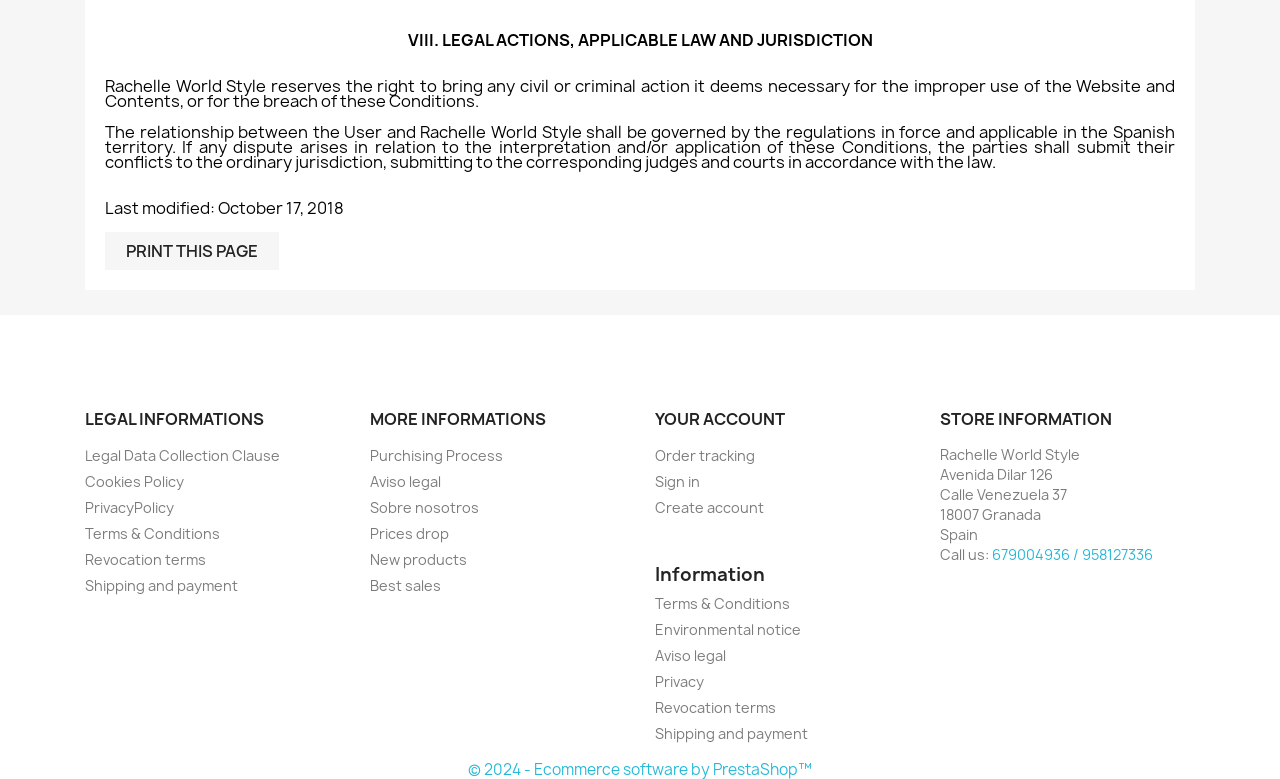Could you highlight the region that needs to be clicked to execute the instruction: "View Terms & Conditions"?

[0.512, 0.762, 0.617, 0.786]